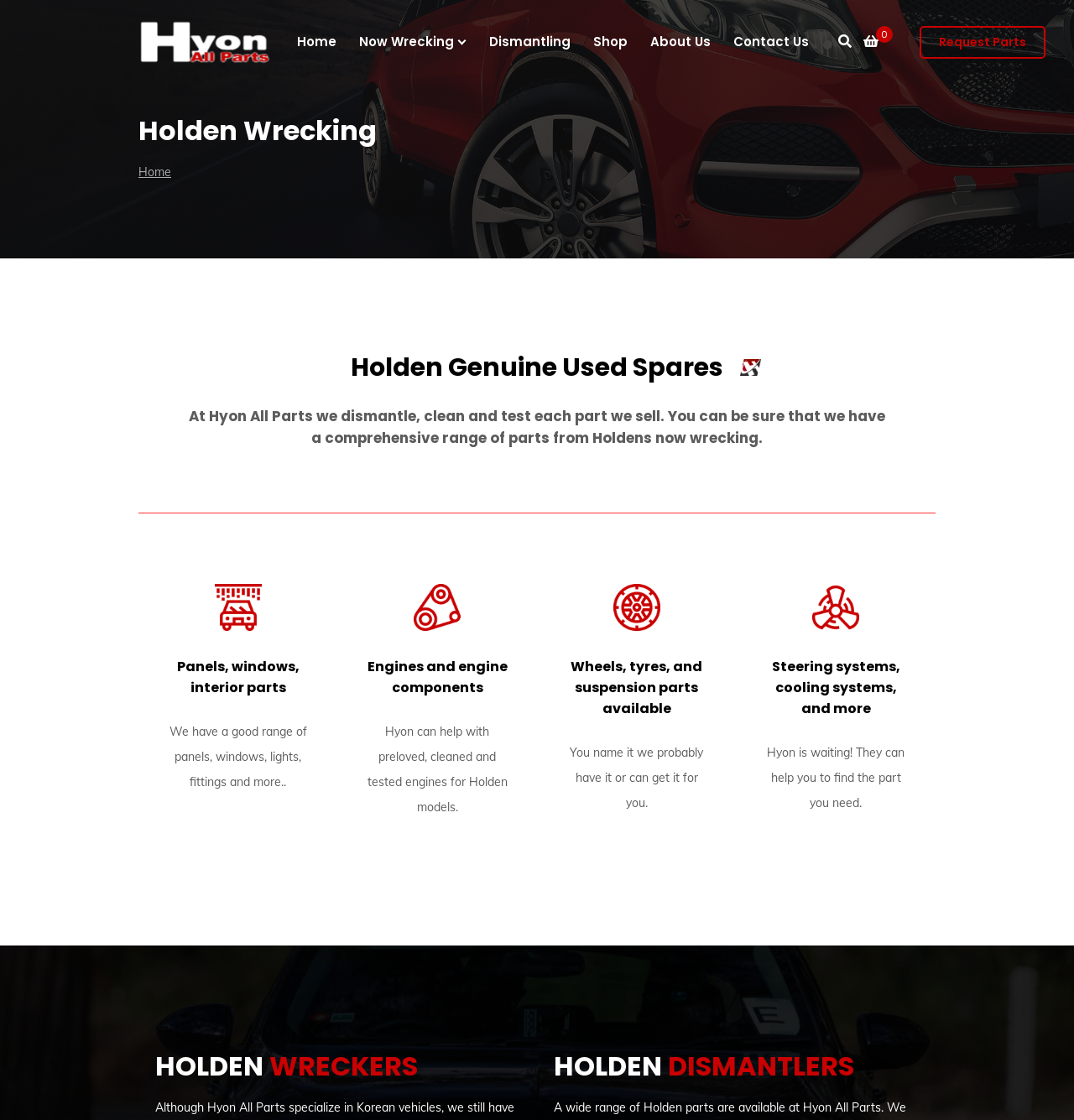Generate a thorough caption detailing the webpage content.

The webpage is about Holden Wrecking and Hyon All Parts, a business that sells used car parts. At the top left corner, there is a logo image with a link. Next to the logo, there is a heading that reads "Holden Wrecking". 

On the top right side, there are three links: a search icon, a cart icon with a "0" indicator, and a "Request Parts" link. Below these links, there is a navigation menu with a "Home" link.

The main content of the webpage is divided into sections, each with a heading and an image. The first section is about Holden Genuine Used Spares, with a heading and a paragraph of text describing the business's process of dismantling, cleaning, and testing each part.

The following sections showcase different types of car parts available, including panels, windows, and interior parts; engines and engine components; wheels, tyres, and suspension parts; and steering systems, cooling systems, and more. Each section has a heading, an image, and a brief description of the parts available.

At the bottom of the webpage, there are two headings: "HOLDEN WRECKERS" and "HOLDEN DISMANTLERS", which seem to be highlighting the business's services.